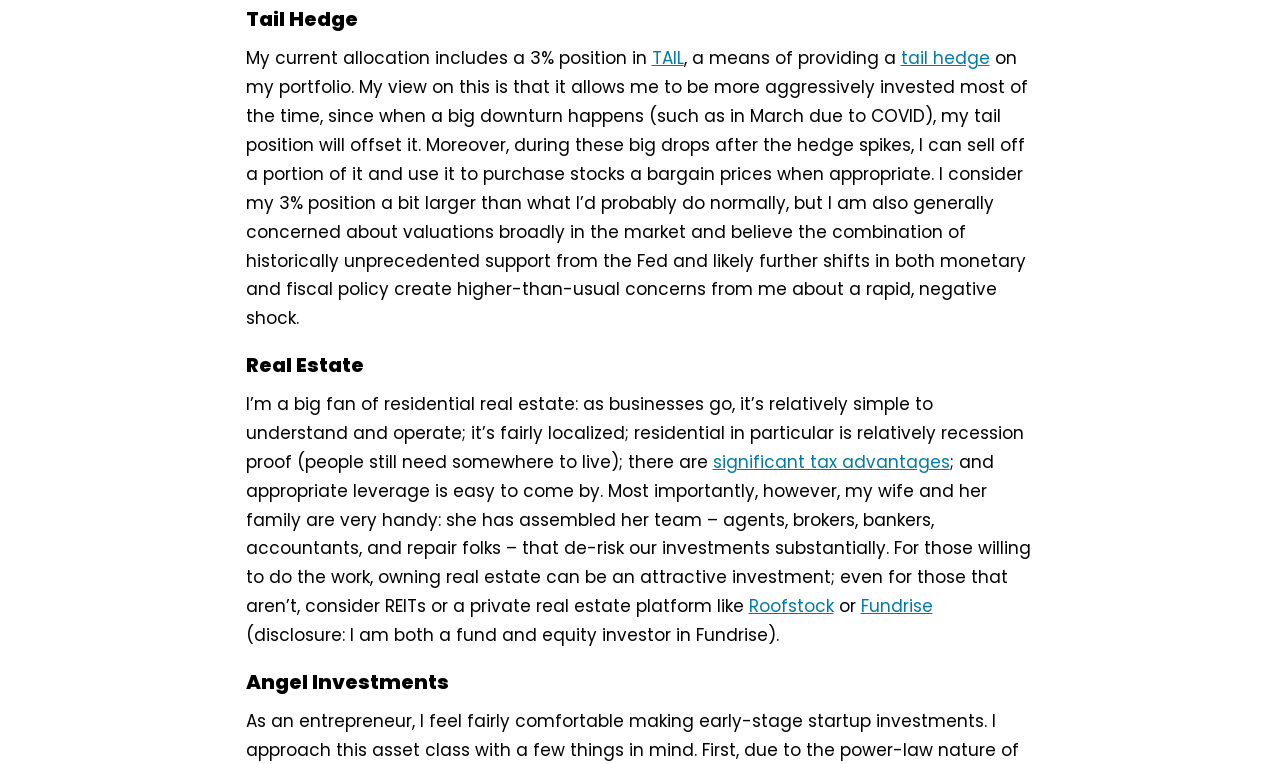Please find the bounding box coordinates in the format (top-left x, top-left y, bottom-right x, bottom-right y) for the given element description. Ensure the coordinates are floating point numbers between 0 and 1. Description: tail hedge

[0.704, 0.061, 0.773, 0.092]